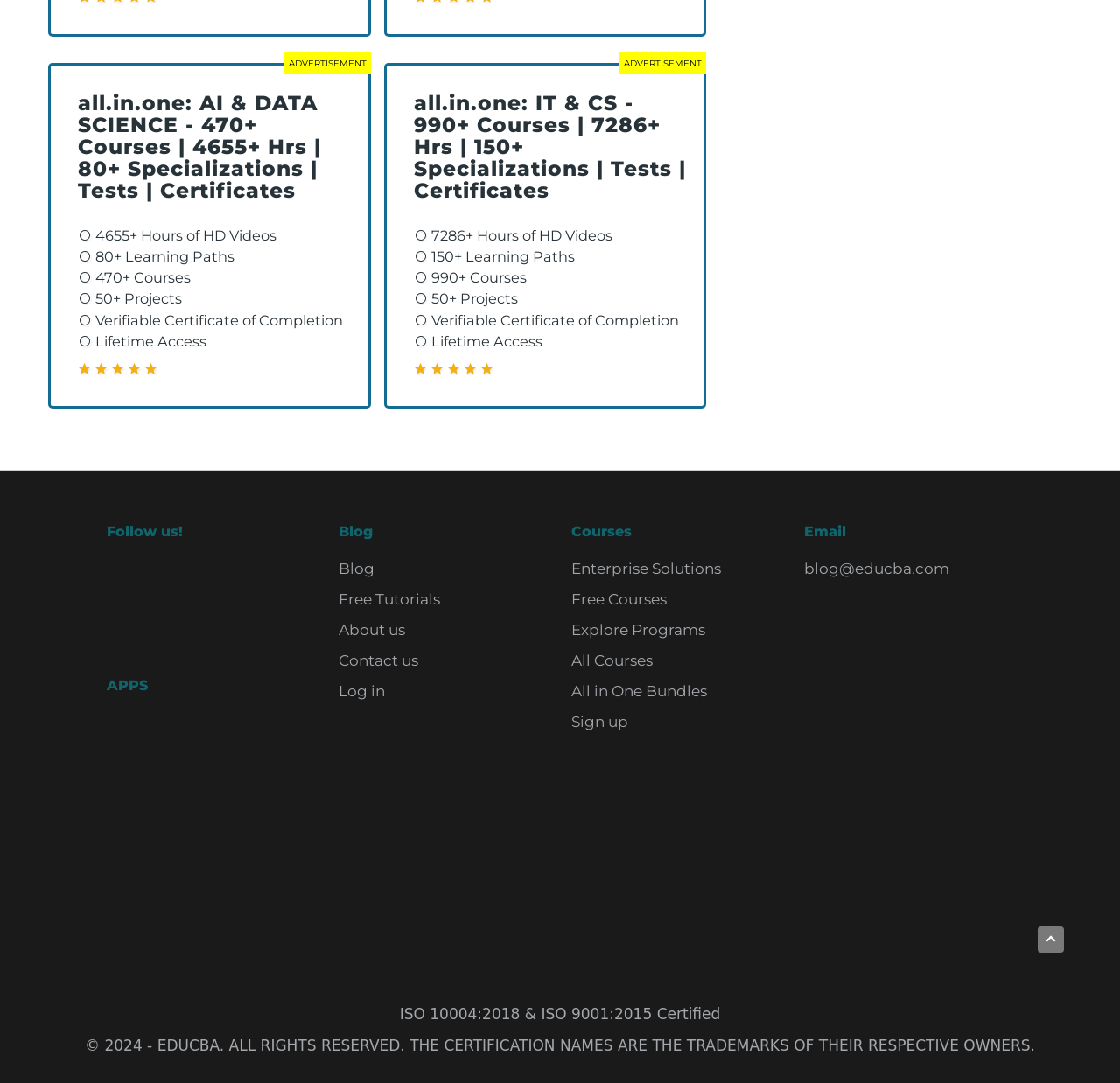What is the email address provided for contact? Look at the image and give a one-word or short phrase answer.

blog@educba.com